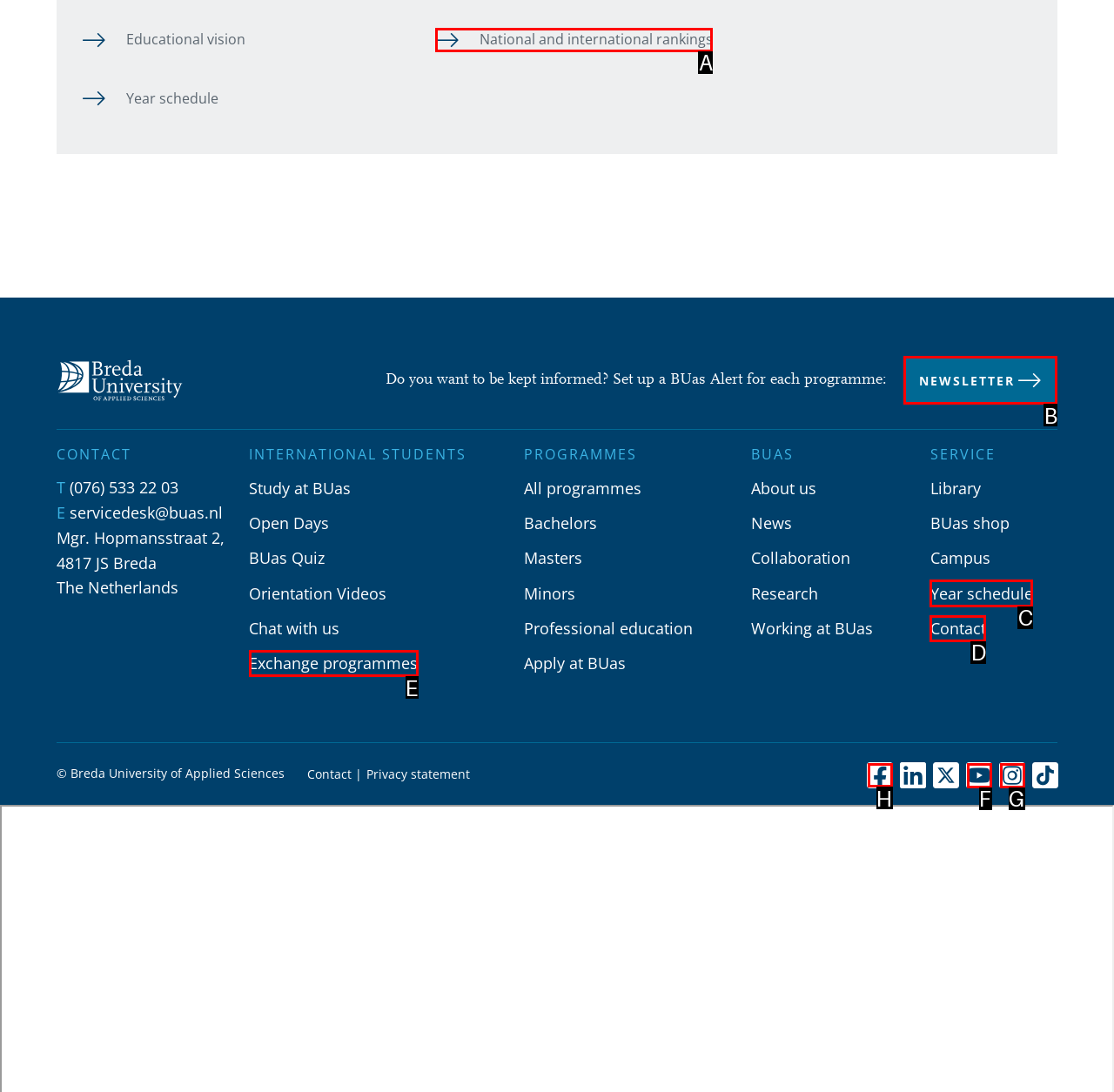Identify the HTML element to click to fulfill this task: Follow us on Facebook
Answer with the letter from the given choices.

H